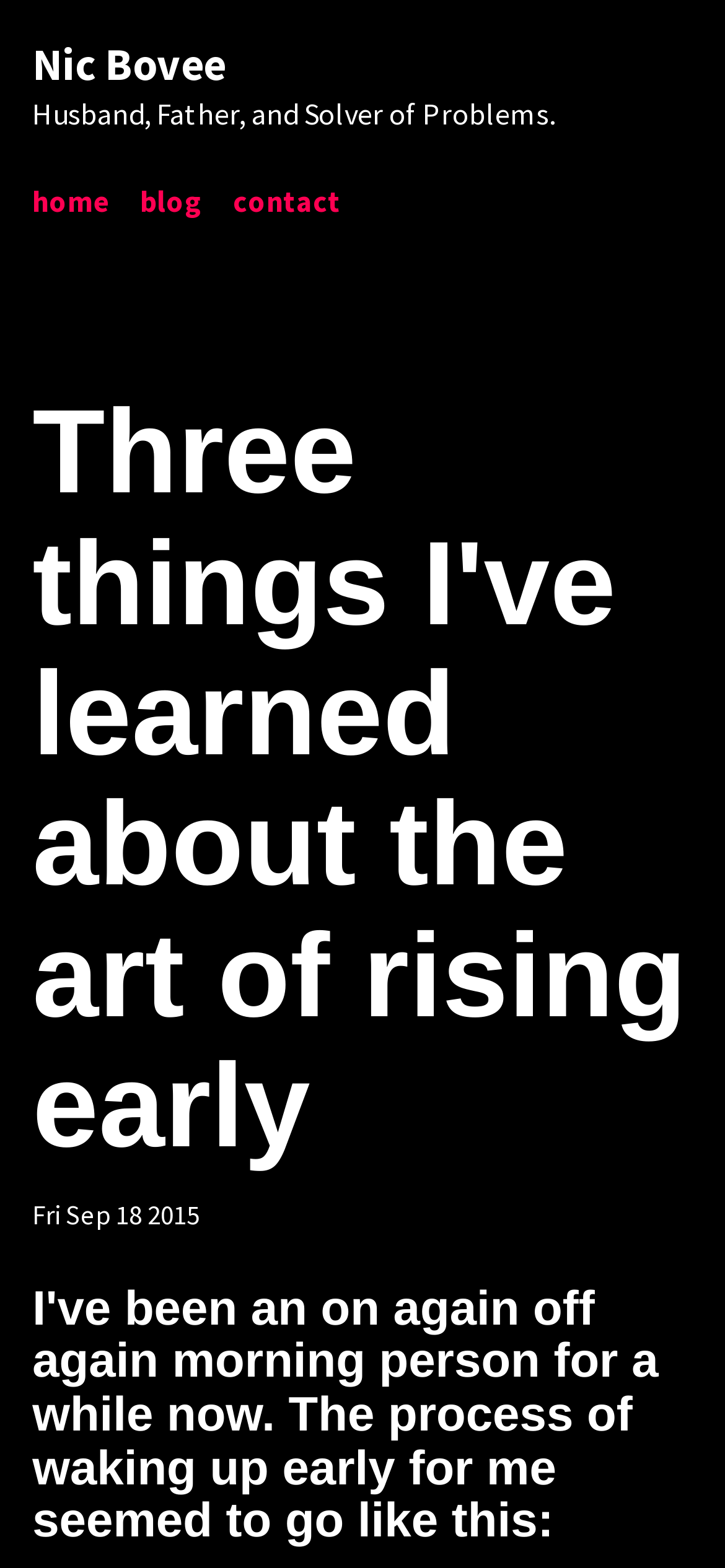Can you extract the primary headline text from the webpage?

Three things I've learned about the art of rising early